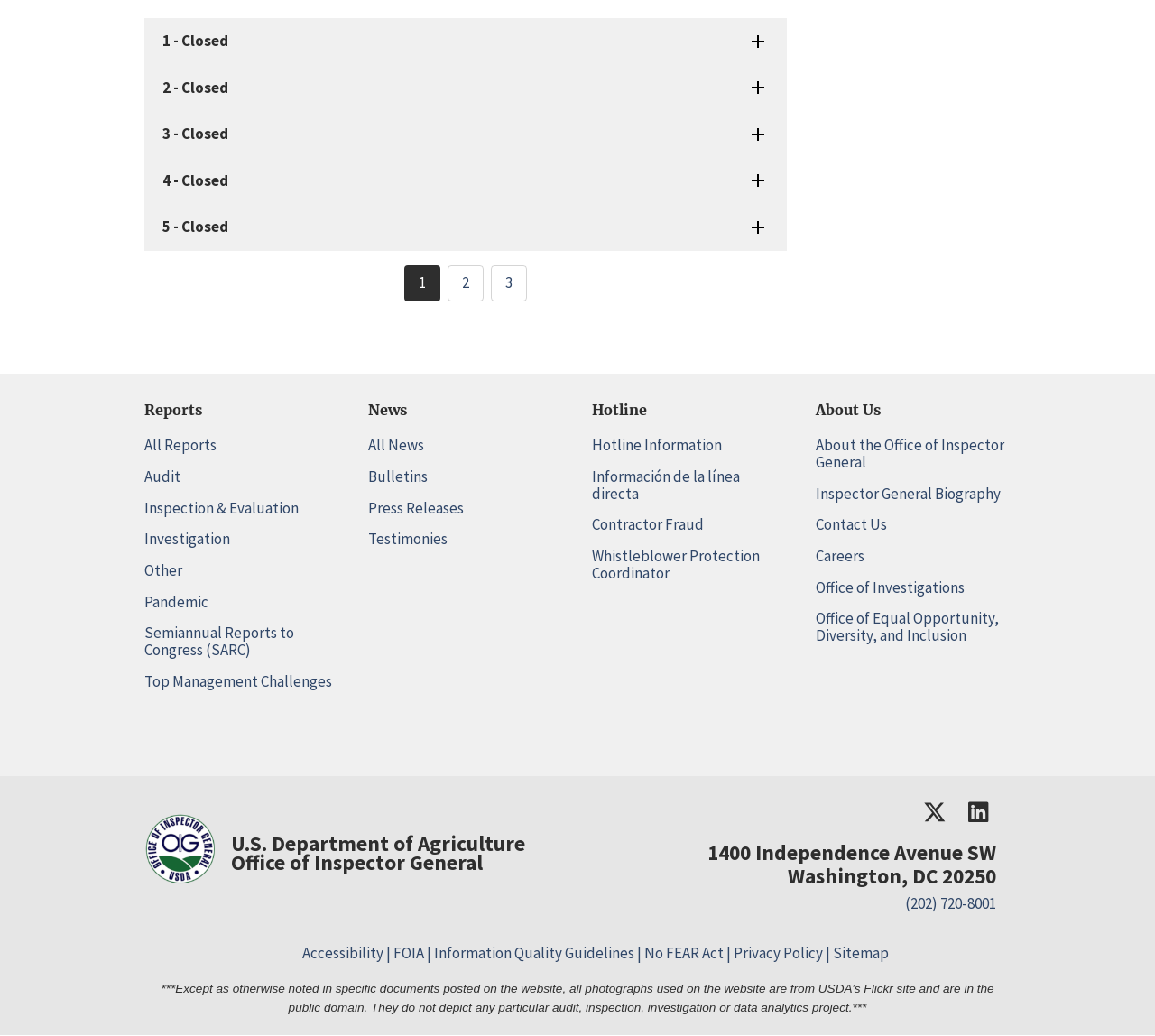Given the element description: "Información de la línea directa", predict the bounding box coordinates of the UI element it refers to, using four float numbers between 0 and 1, i.e., [left, top, right, bottom].

[0.512, 0.45, 0.641, 0.486]